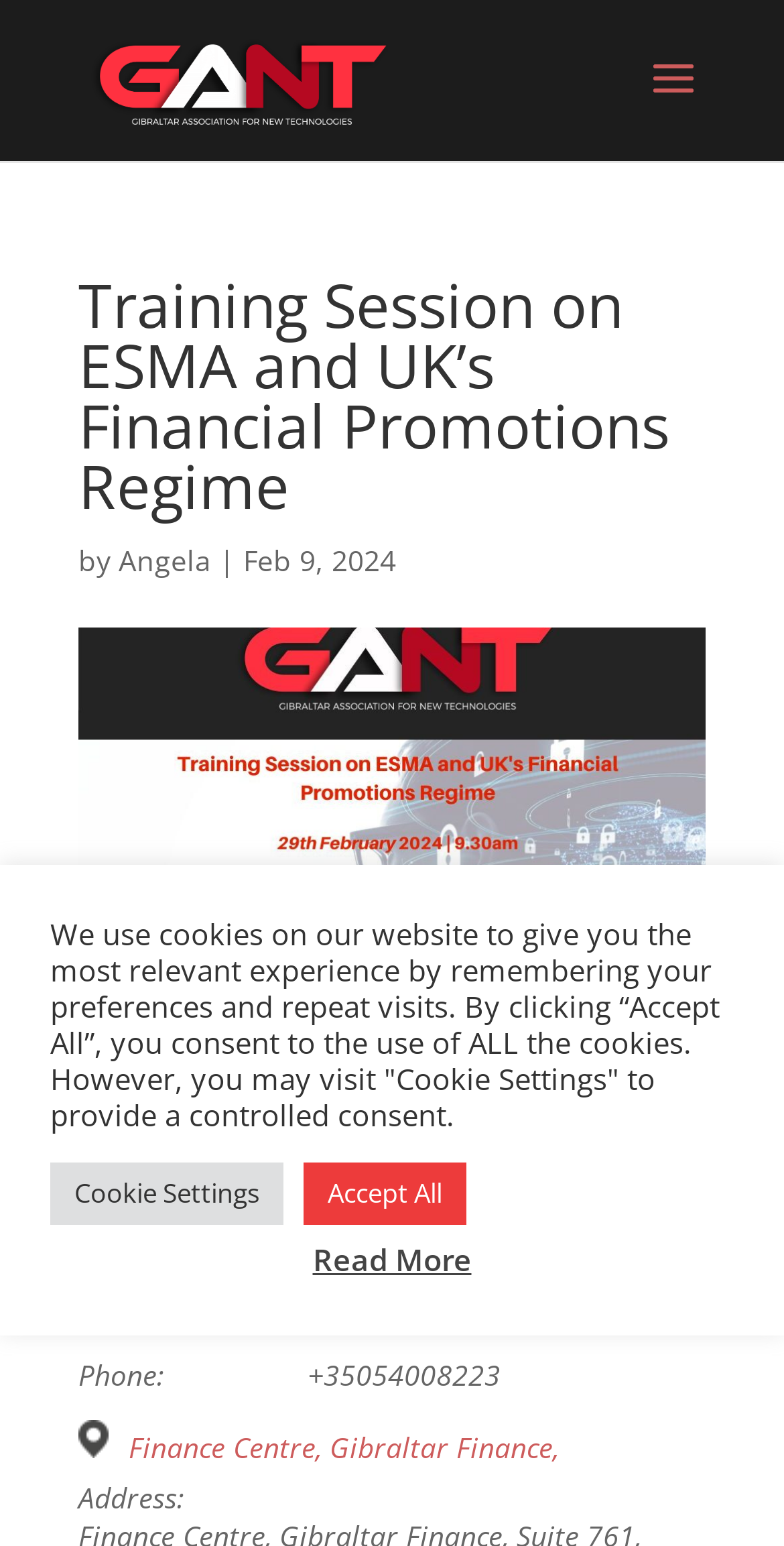Predict the bounding box of the UI element based on this description: "Co-ordinators".

[0.164, 0.845, 0.387, 0.869]